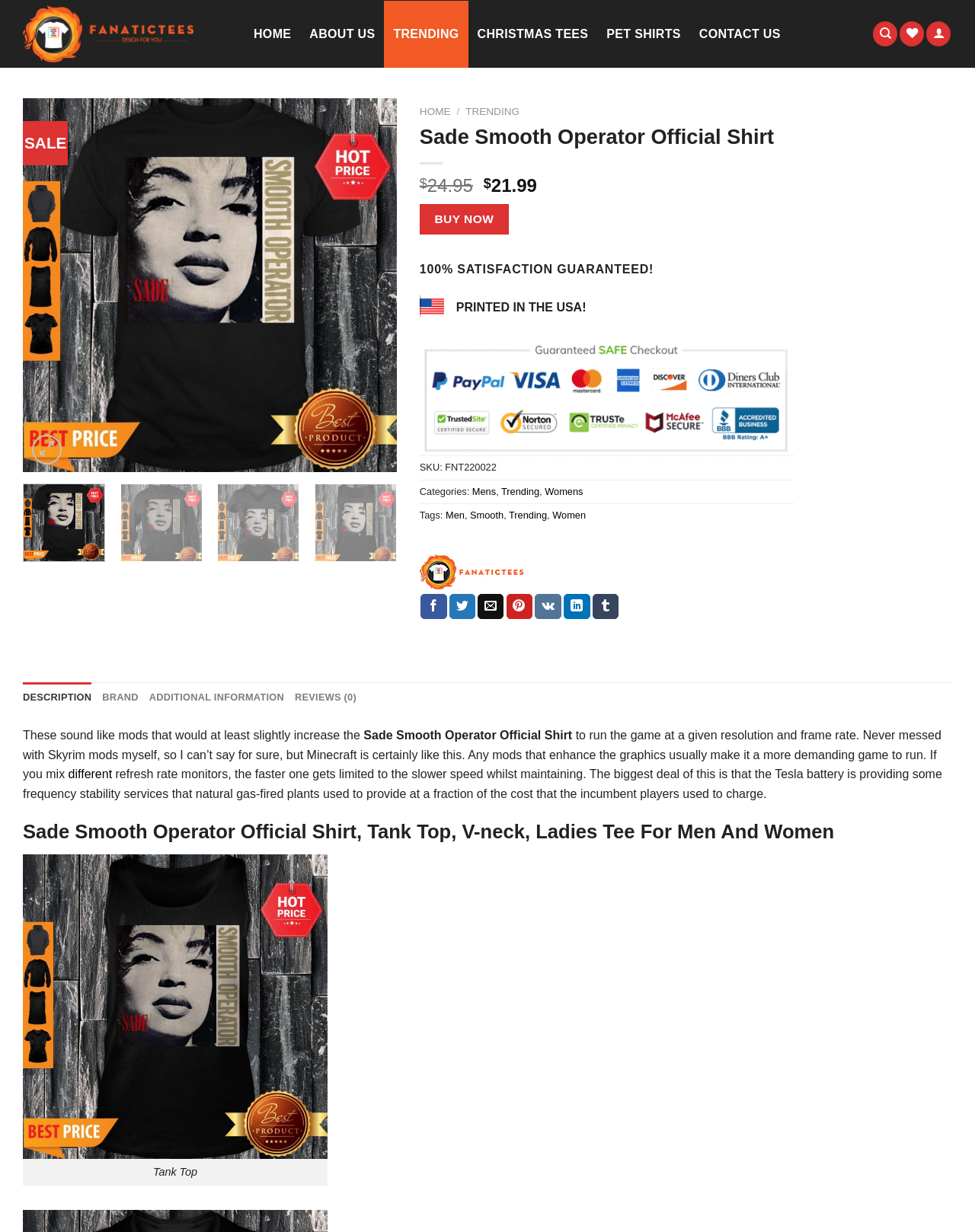Show the bounding box coordinates for the element that needs to be clicked to execute the following instruction: "Click on the 'DESCRIPTION' tab". Provide the coordinates in the form of four float numbers between 0 and 1, i.e., [left, top, right, bottom].

[0.023, 0.554, 0.094, 0.579]